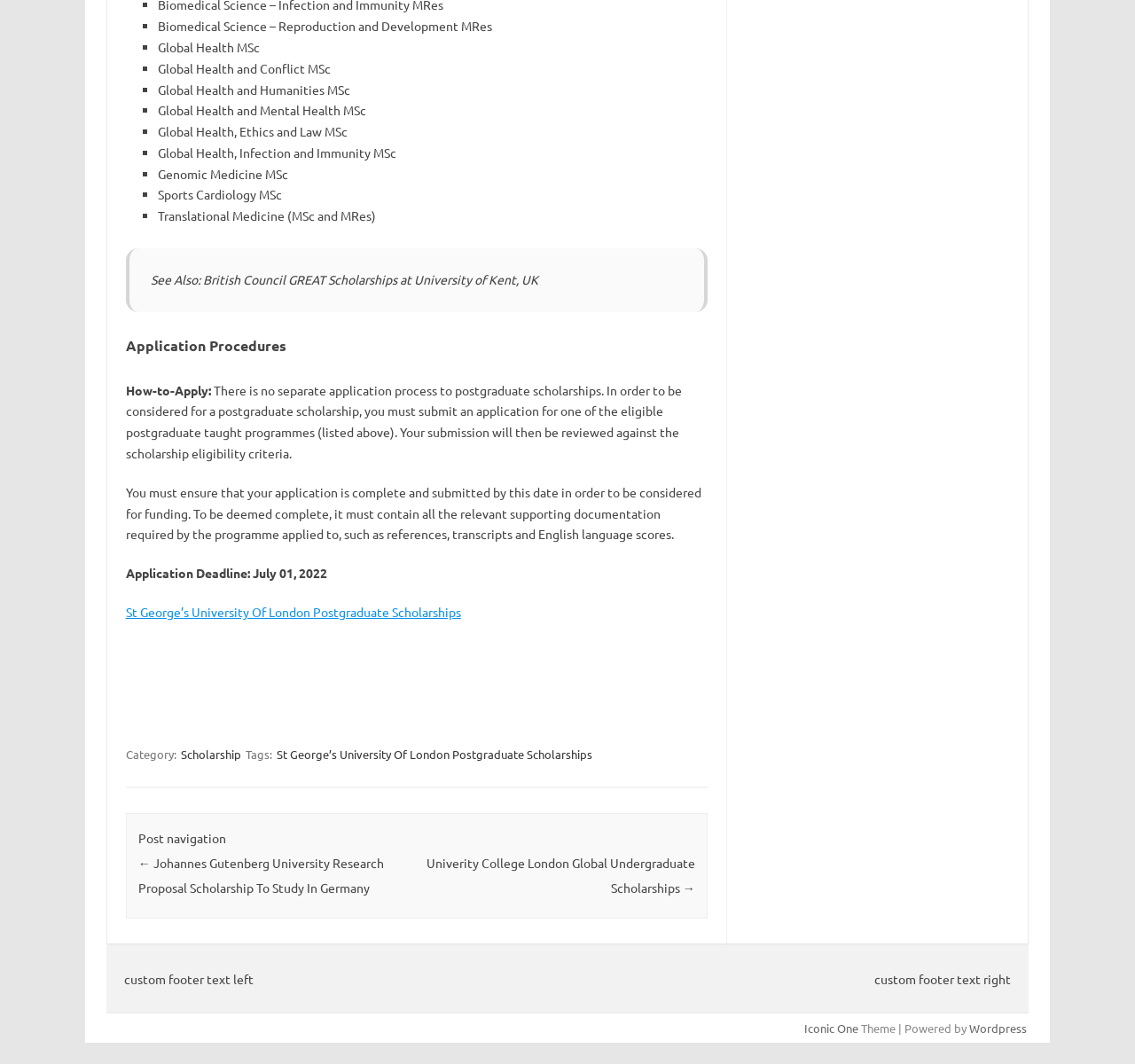Can you pinpoint the bounding box coordinates for the clickable element required for this instruction: "Check the 'Application Deadline'"? The coordinates should be four float numbers between 0 and 1, i.e., [left, top, right, bottom].

[0.111, 0.531, 0.288, 0.546]